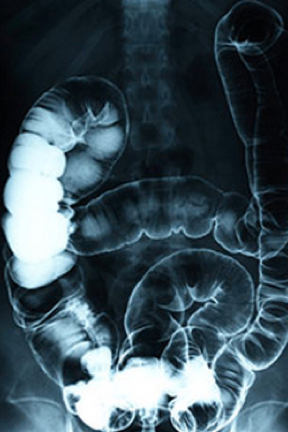Offer a meticulous description of the image.

The image depicts a radiographic view of the human colon, highlighting its intricate structure. This visual representation is crucial in the context of colon hydrotherapy, which is mentioned on the corresponding webpage. Colon hydrotherapy is a complementary therapy designed to cleanse the colon by removing waste and toxins, ultimately promoting overall digestive health. The detailed view of the colon seen in the image illustrates the areas typically focused on during this therapy, including the various bends and loops that characterize the intestinal tract. This image serves as an educational resource for understanding both the anatomy involved and the benefits of maintaining a healthy colon.